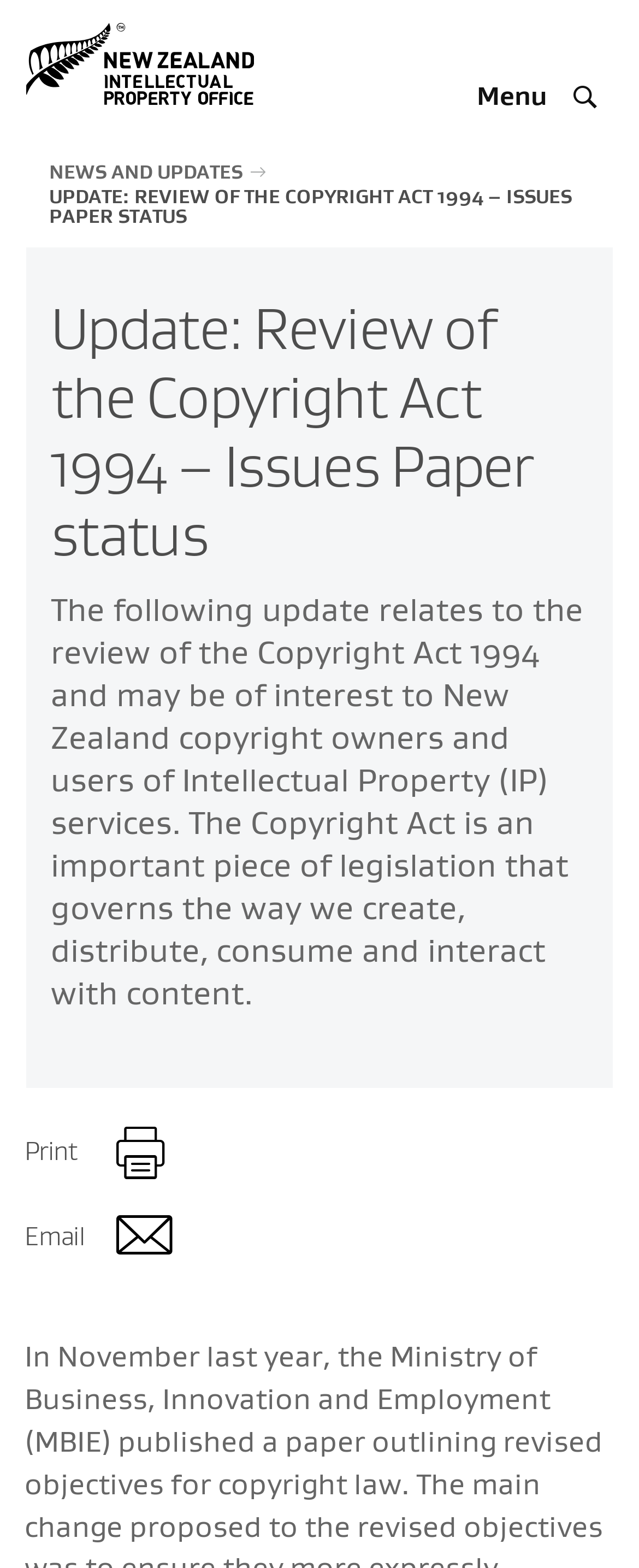From the webpage screenshot, predict the bounding box of the UI element that matches this description: "Log in".

[0.051, 0.001, 0.244, 0.043]